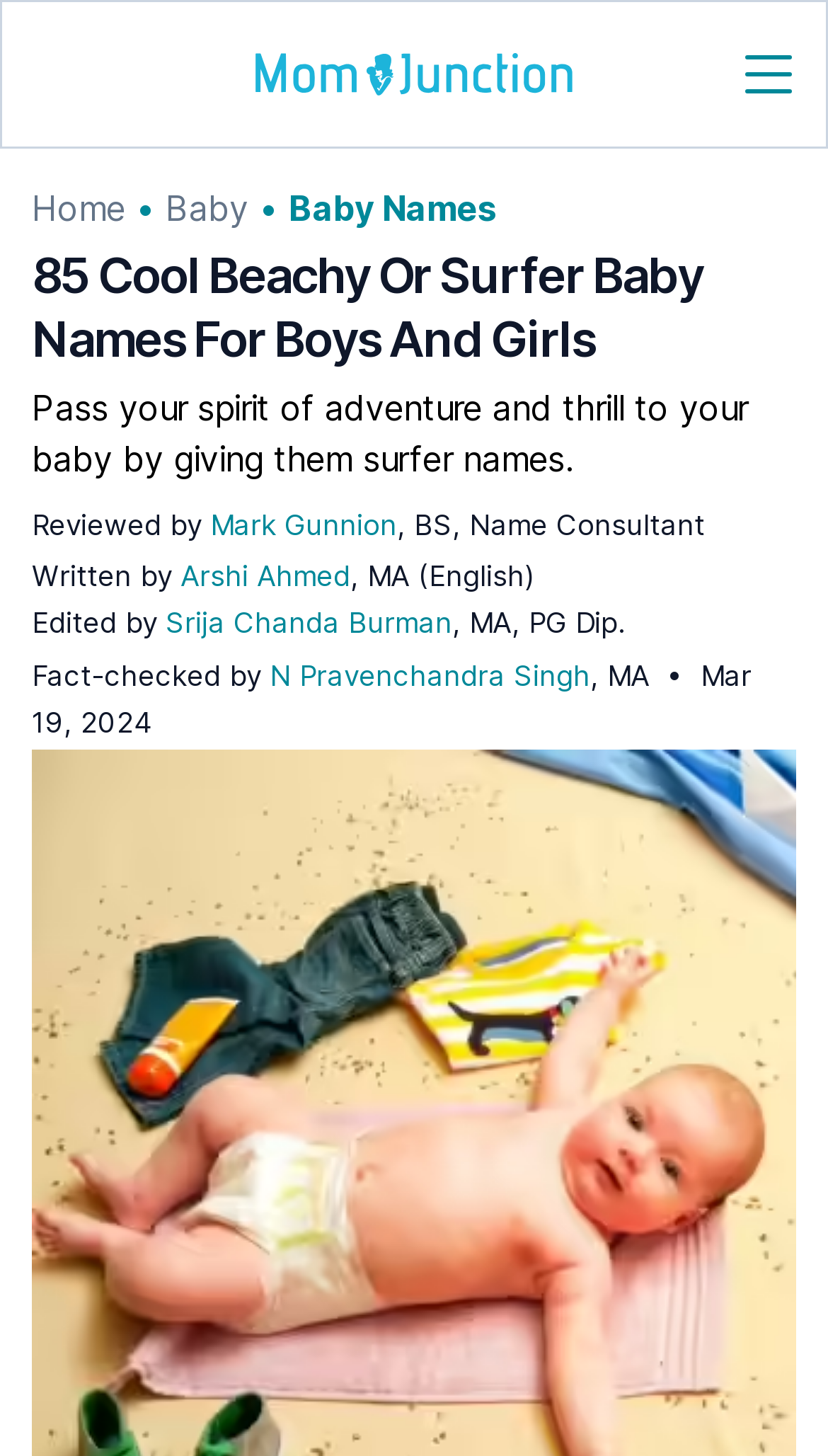What is the name of the website?
Based on the screenshot, provide your answer in one word or phrase.

MomJunction